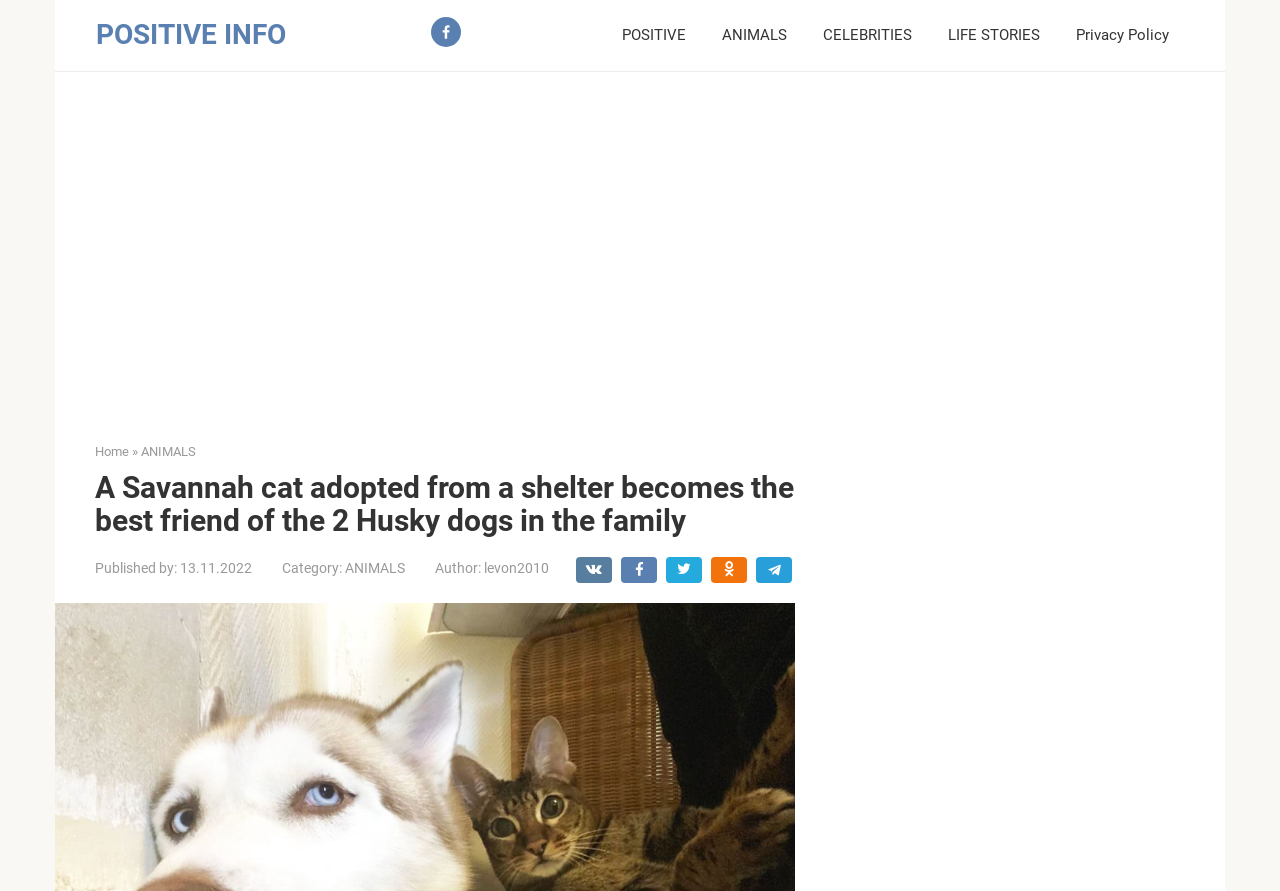Identify the bounding box coordinates for the element you need to click to achieve the following task: "Visit ANIMALS page". The coordinates must be four float values ranging from 0 to 1, formatted as [left, top, right, bottom].

[0.564, 0.03, 0.615, 0.051]